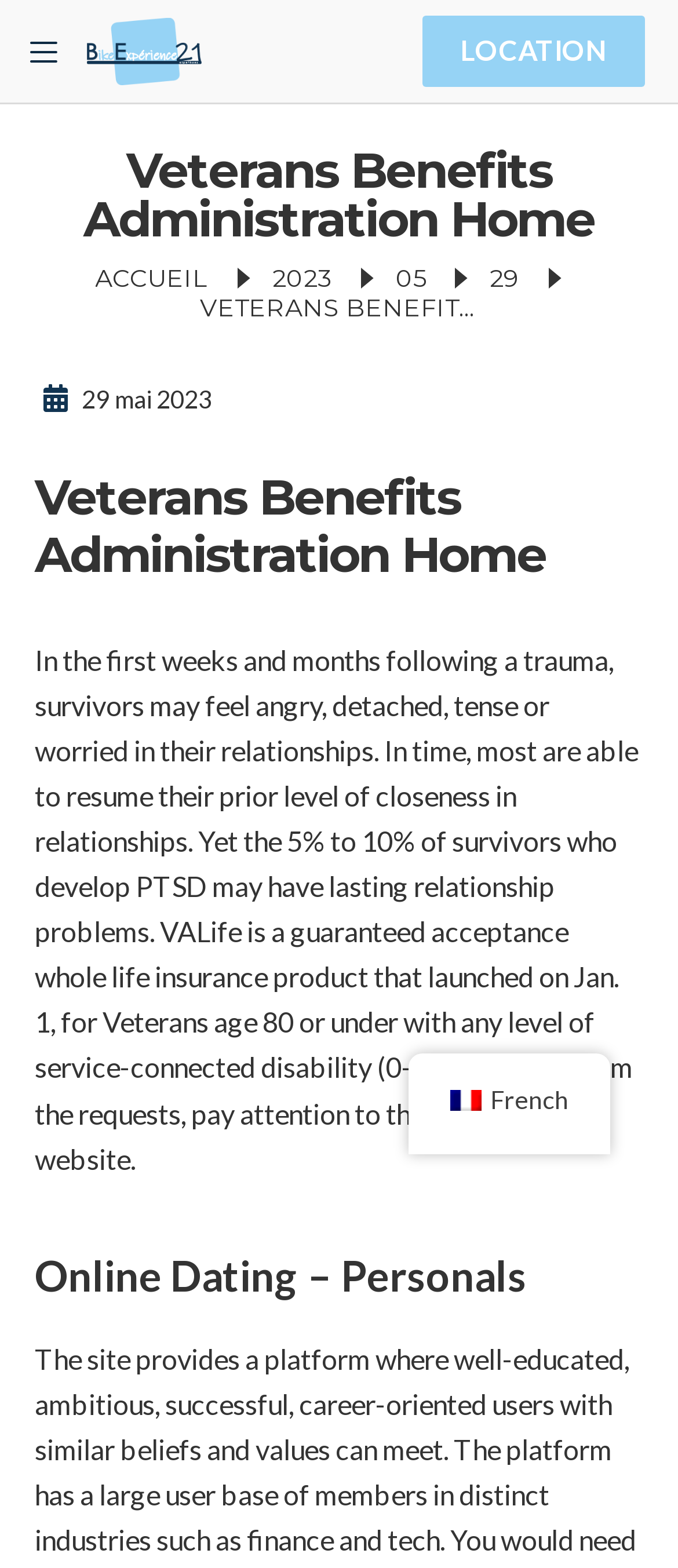Carefully examine the image and provide an in-depth answer to the question: What is the topic of the section with the heading 'Online Dating – Personals'?

The webpage has a section with the heading 'Online Dating – Personals', which suggests that the topic of this section is online dating and personals.